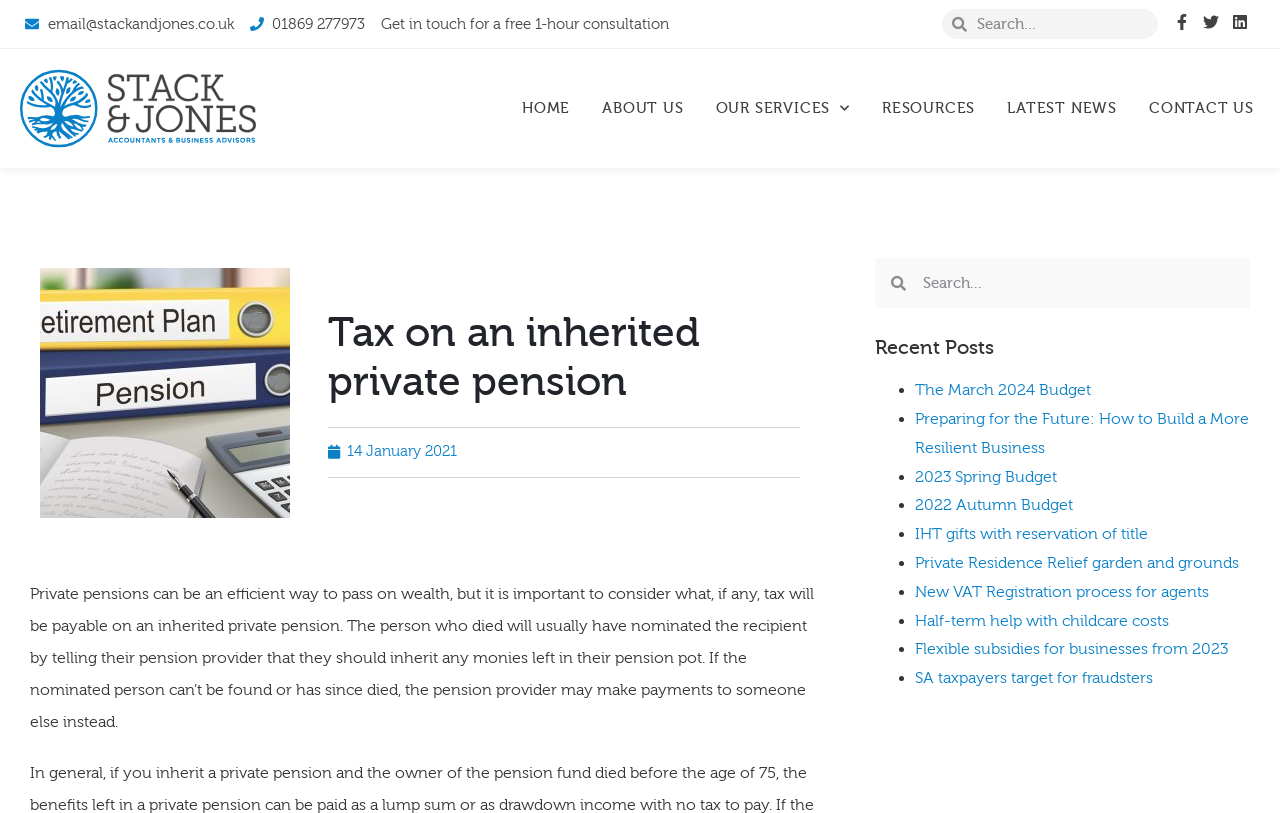Identify and provide the text content of the webpage's primary headline.

Tax on an inherited private pension